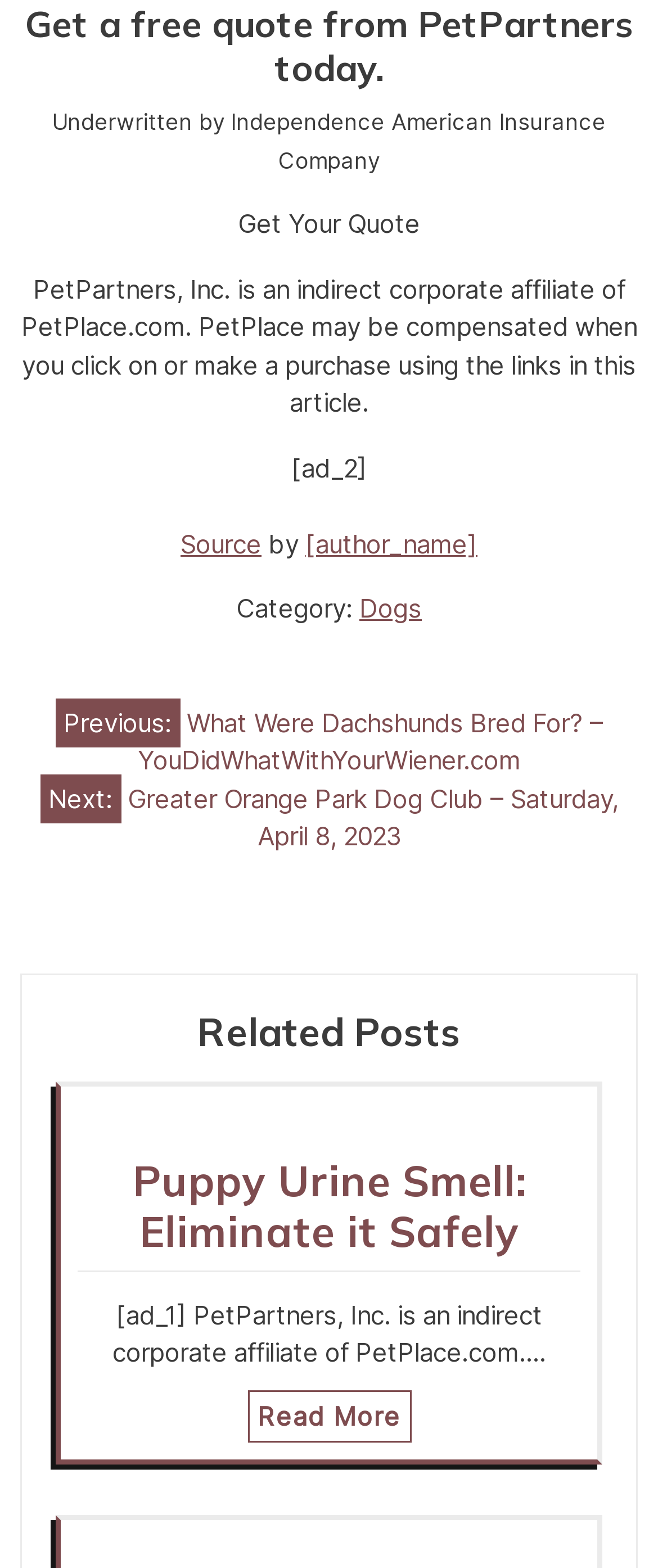What is the purpose of PetPartners?
Please look at the screenshot and answer using one word or phrase.

Get a free quote